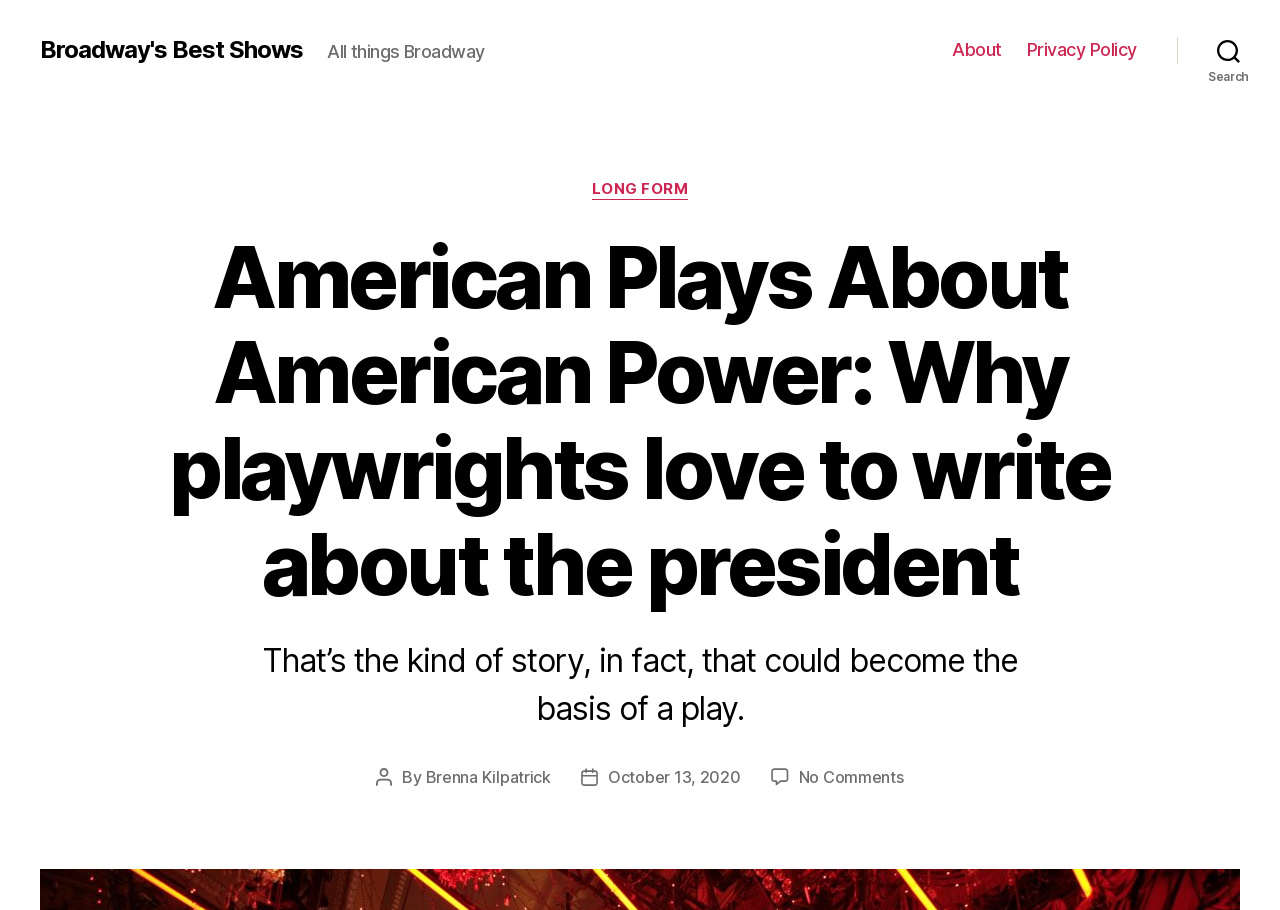Please locate the bounding box coordinates of the element's region that needs to be clicked to follow the instruction: "View the post date". The bounding box coordinates should be provided as four float numbers between 0 and 1, i.e., [left, top, right, bottom].

[0.475, 0.843, 0.579, 0.865]